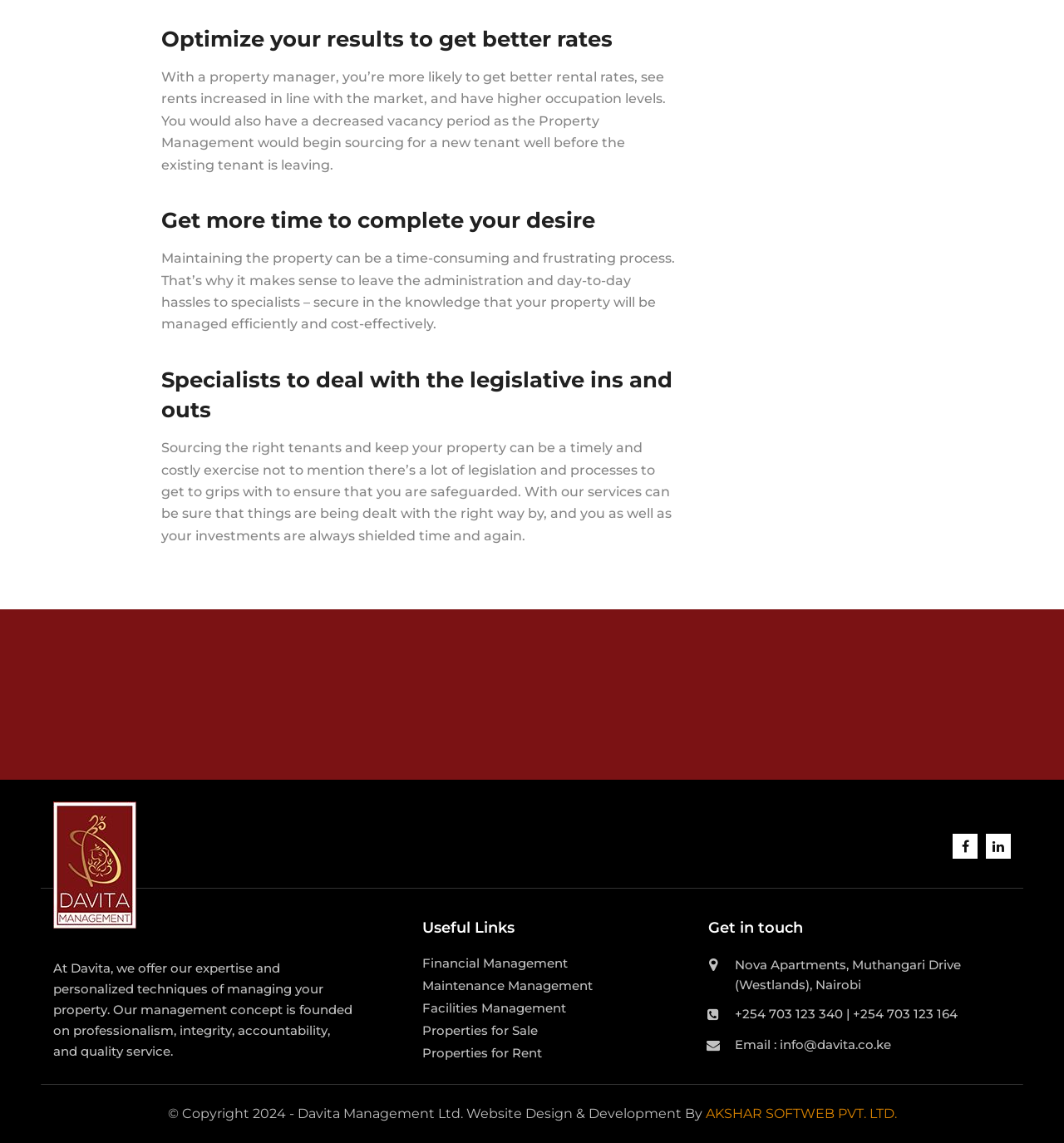Locate the bounding box coordinates of the clickable area to execute the instruction: "Book a consultation". Provide the coordinates as four float numbers between 0 and 1, represented as [left, top, right, bottom].

[0.422, 0.61, 0.578, 0.645]